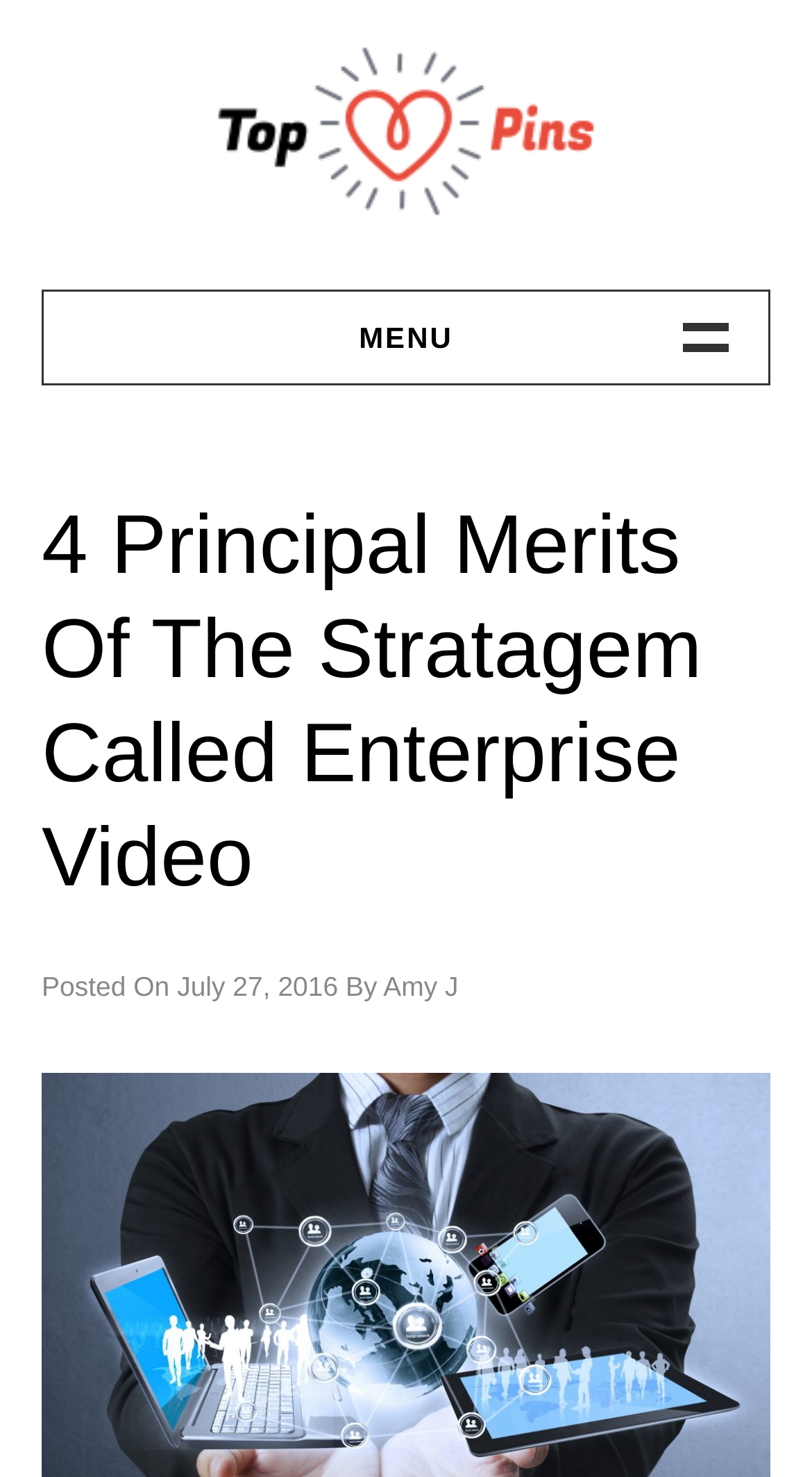What is the name of the website?
Provide a thorough and detailed answer to the question.

The name of the website can be determined by looking at the top-left corner of the webpage, where the link 'TopPins' is located, along with an image of the same name. This suggests that 'TopPins' is the name of the website.